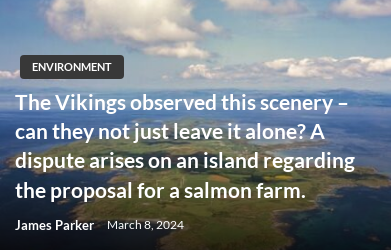Give a meticulous account of what the image depicts.

The image features a beautiful aerial view of a lush, green island surrounded by calm waters and a blue sky dotted with clouds. Accompanying the visual is a caption that highlights an ongoing environmental debate: "The Vikings observed this scenery – can they not just leave it alone? A dispute arises on an island regarding the proposal for a salmon farm." The article is authored by James Parker, with the post dated March 8, 2024. This captivating image and thought-provoking text encourage reflection on the impact of modern developments on natural landscapes.